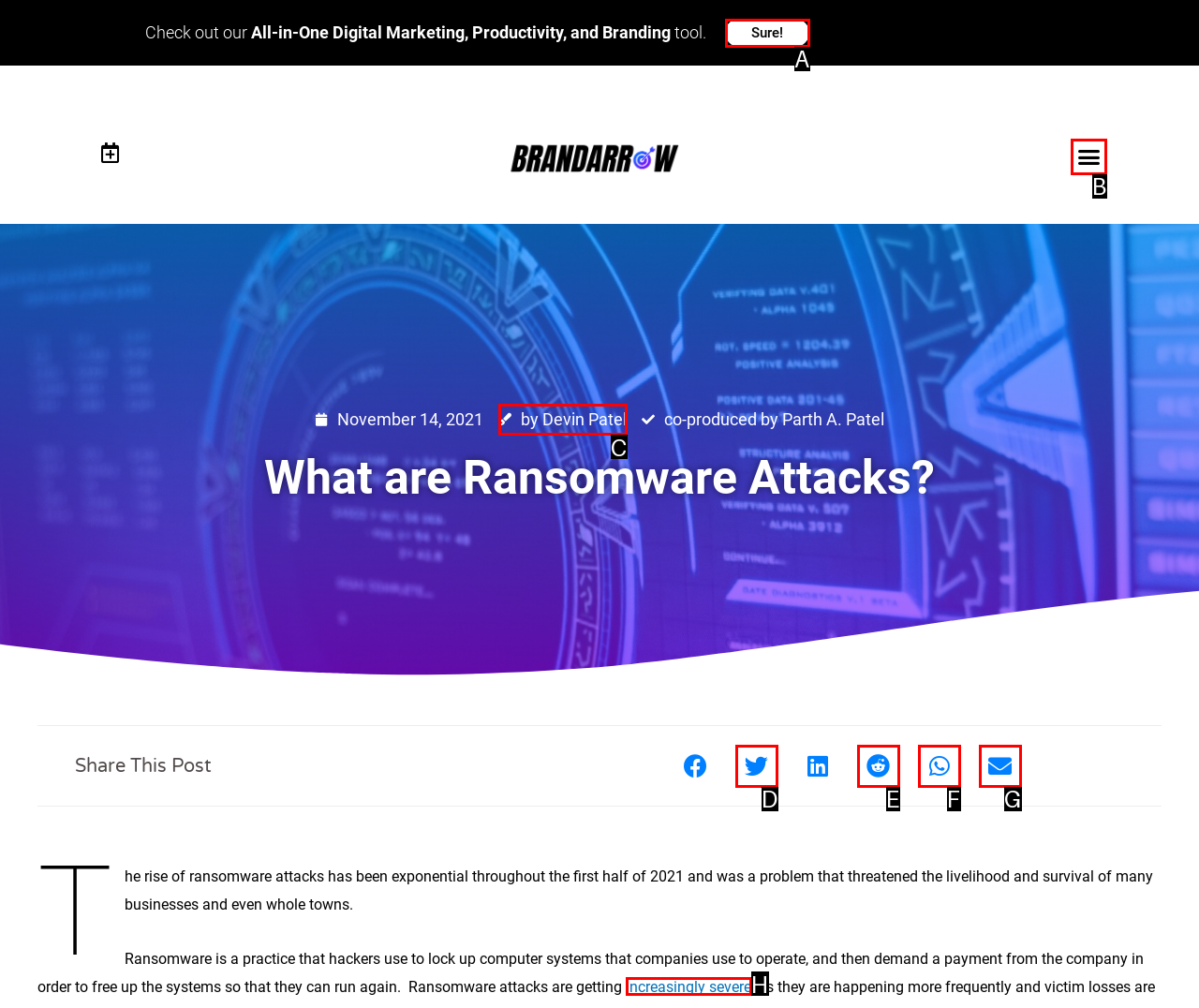Select the HTML element that needs to be clicked to perform the task: Click the 'Menu Toggle' button. Reply with the letter of the chosen option.

B